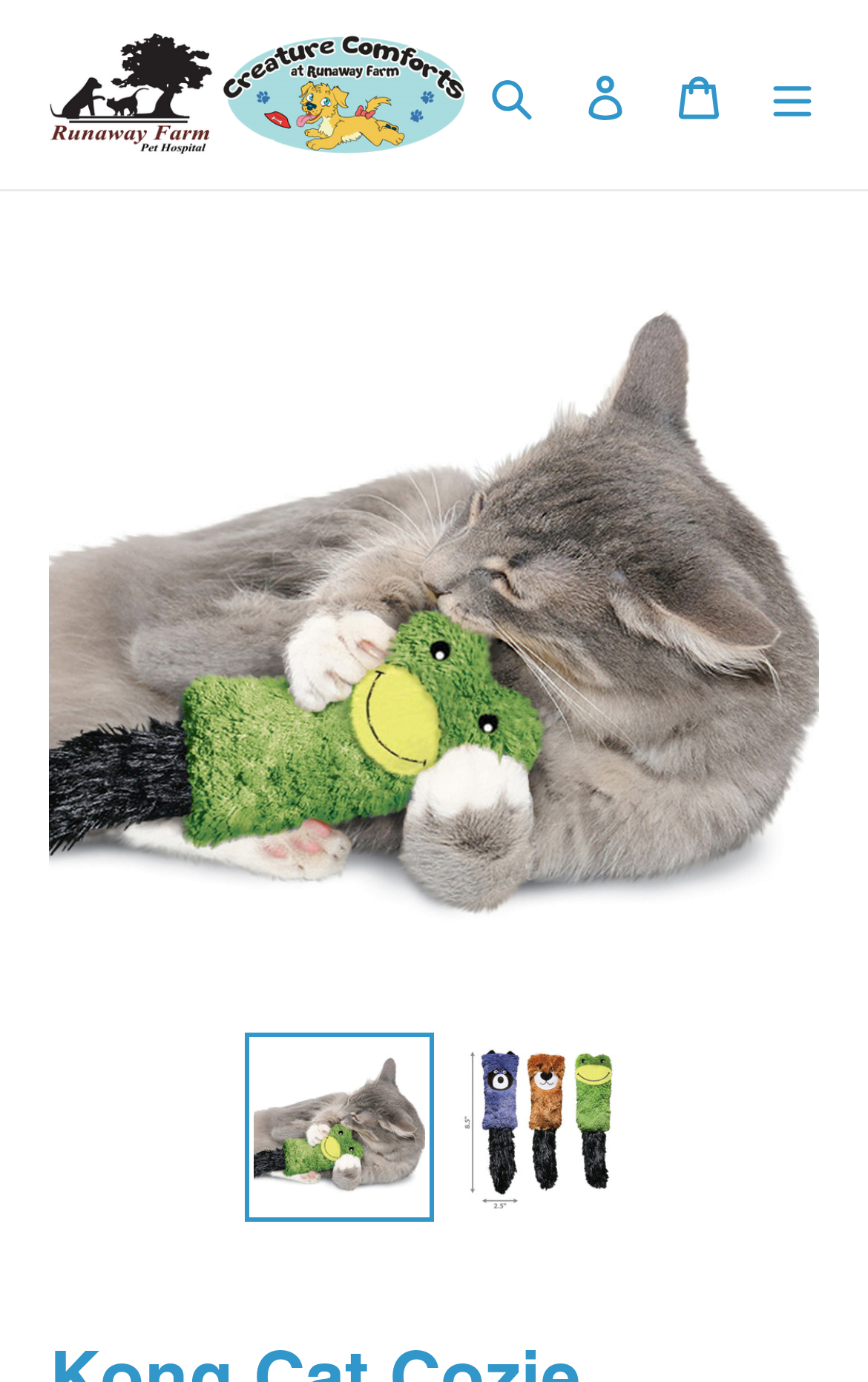From the details in the image, provide a thorough response to the question: What is the function of the 'Menu' button?

The 'Menu' button is usually used to open a navigation menu on a mobile device. When clicked, it expands to show a list of menu items, allowing users to access different parts of the website.